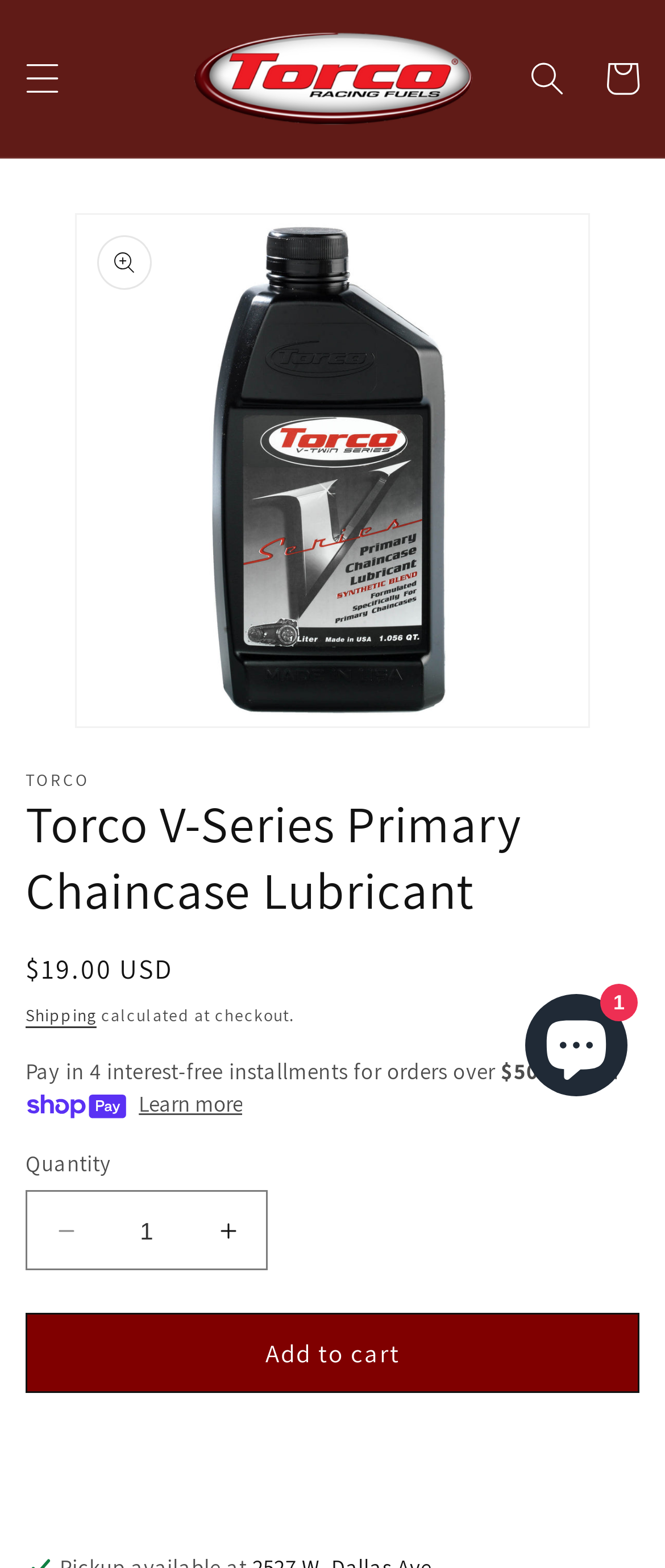Please provide a comprehensive answer to the question based on the screenshot: What is the minimum order value for interest-free installments?

I found the answer by looking at the StaticText element 'Pay in 4 interest-free installments for orders over' and its adjacent element '$50.00', which together indicate the minimum order value for interest-free installments.